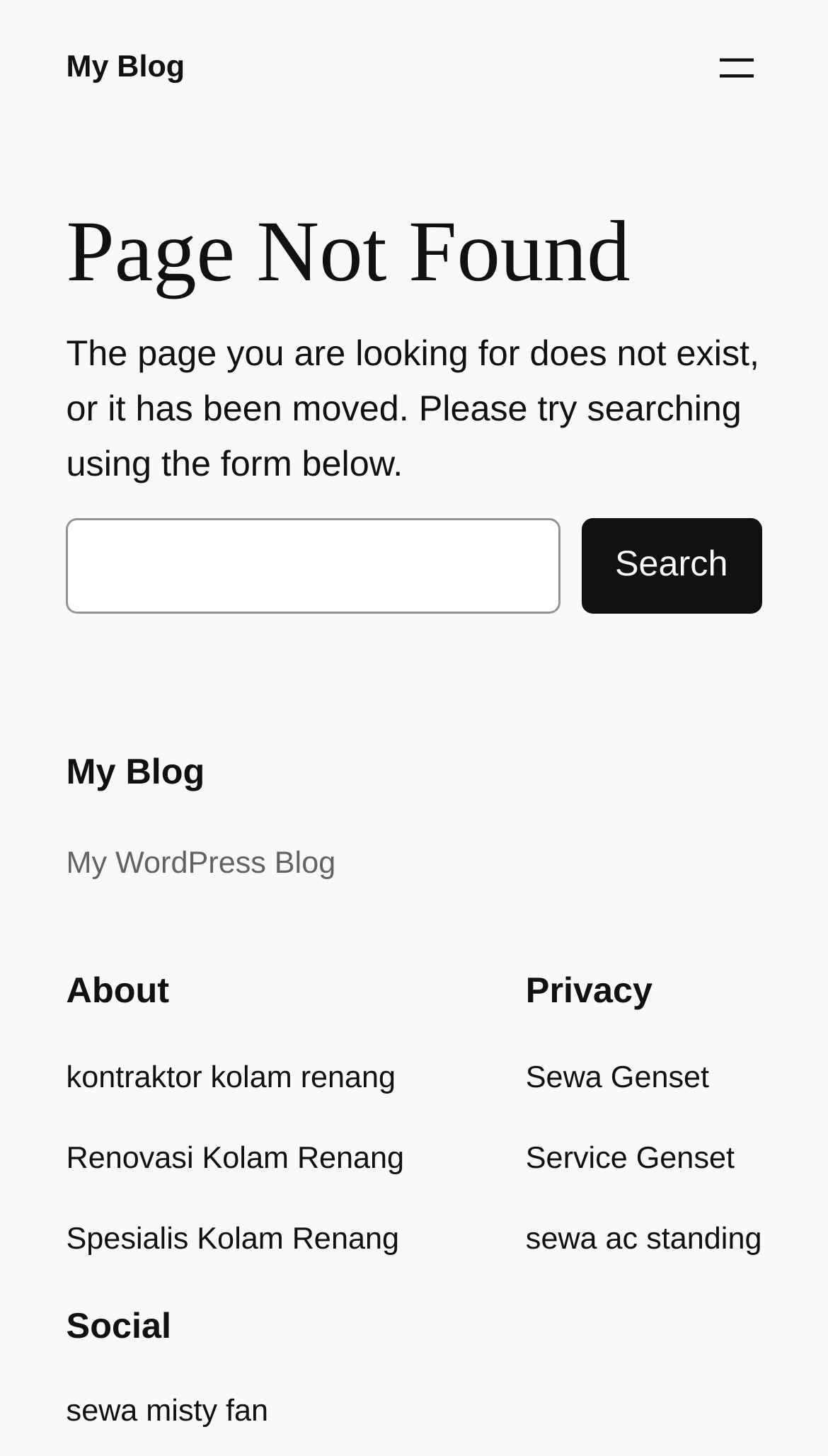Highlight the bounding box coordinates of the region I should click on to meet the following instruction: "Click the 'Open menu' button".

[0.858, 0.029, 0.92, 0.064]